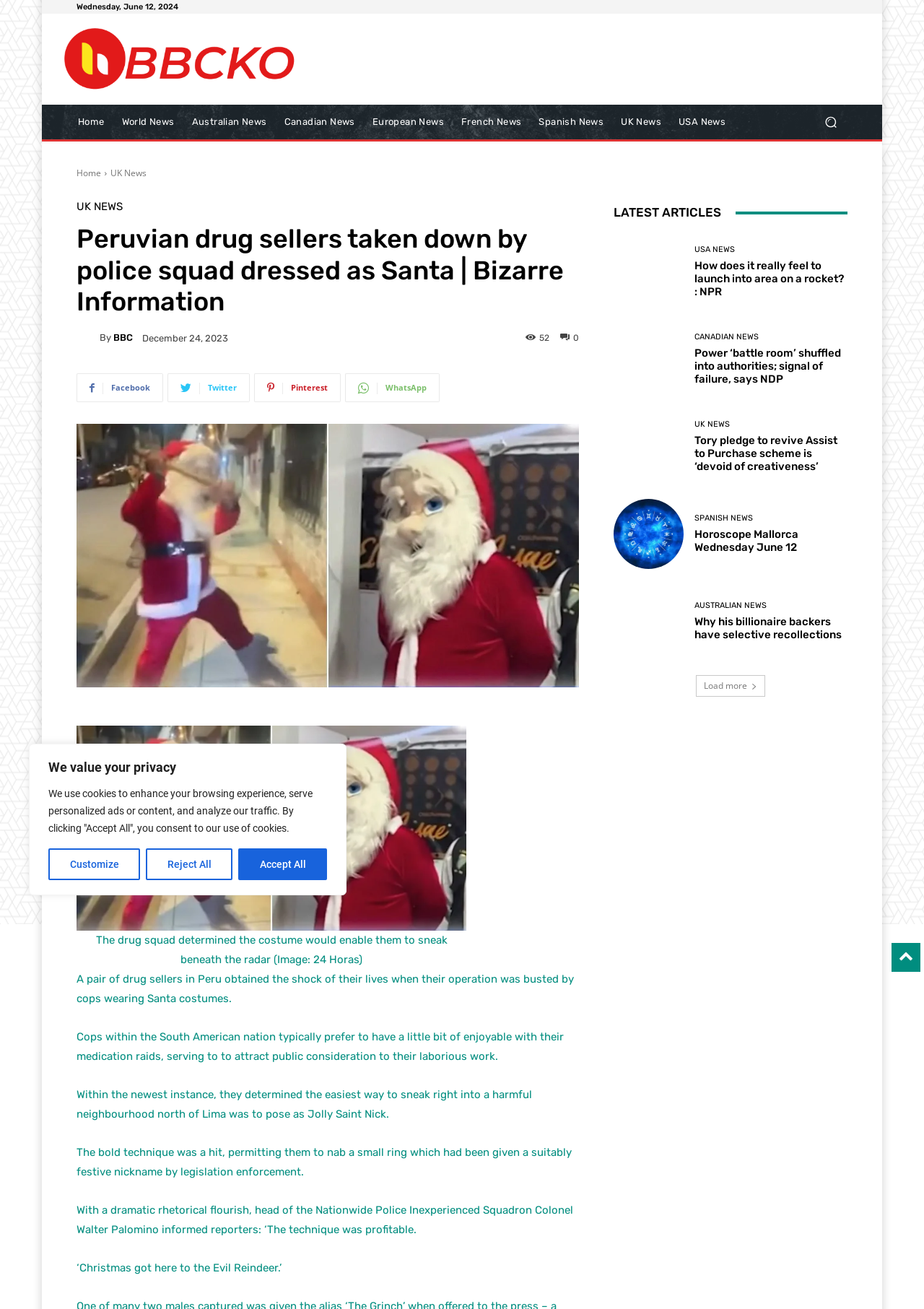Locate the heading on the webpage and return its text.

Peruvian drug sellers taken down by police squad dressed as Santa | Bizarre Information